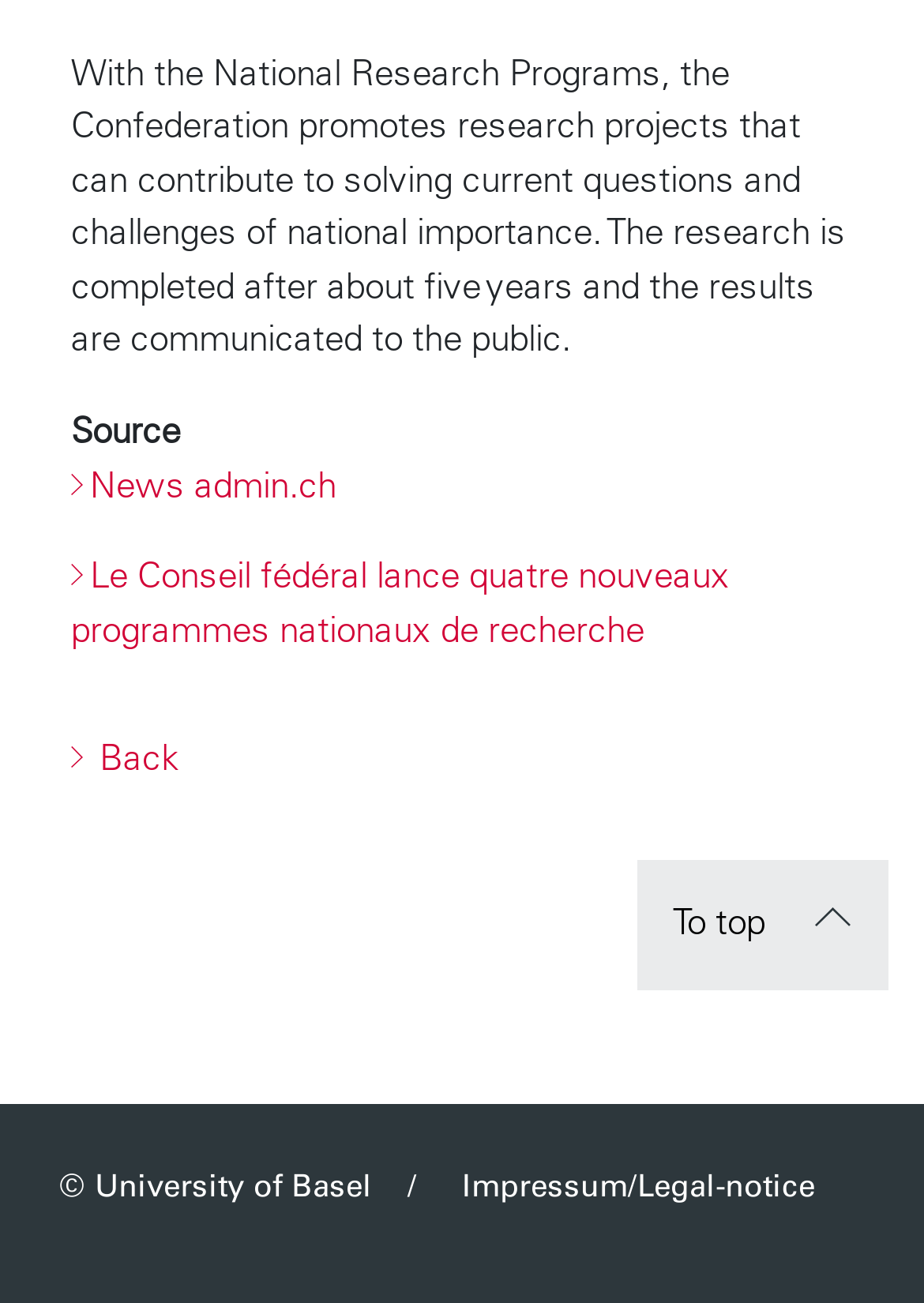Provide a single word or phrase to answer the given question: 
How many list items are there at the bottom?

2